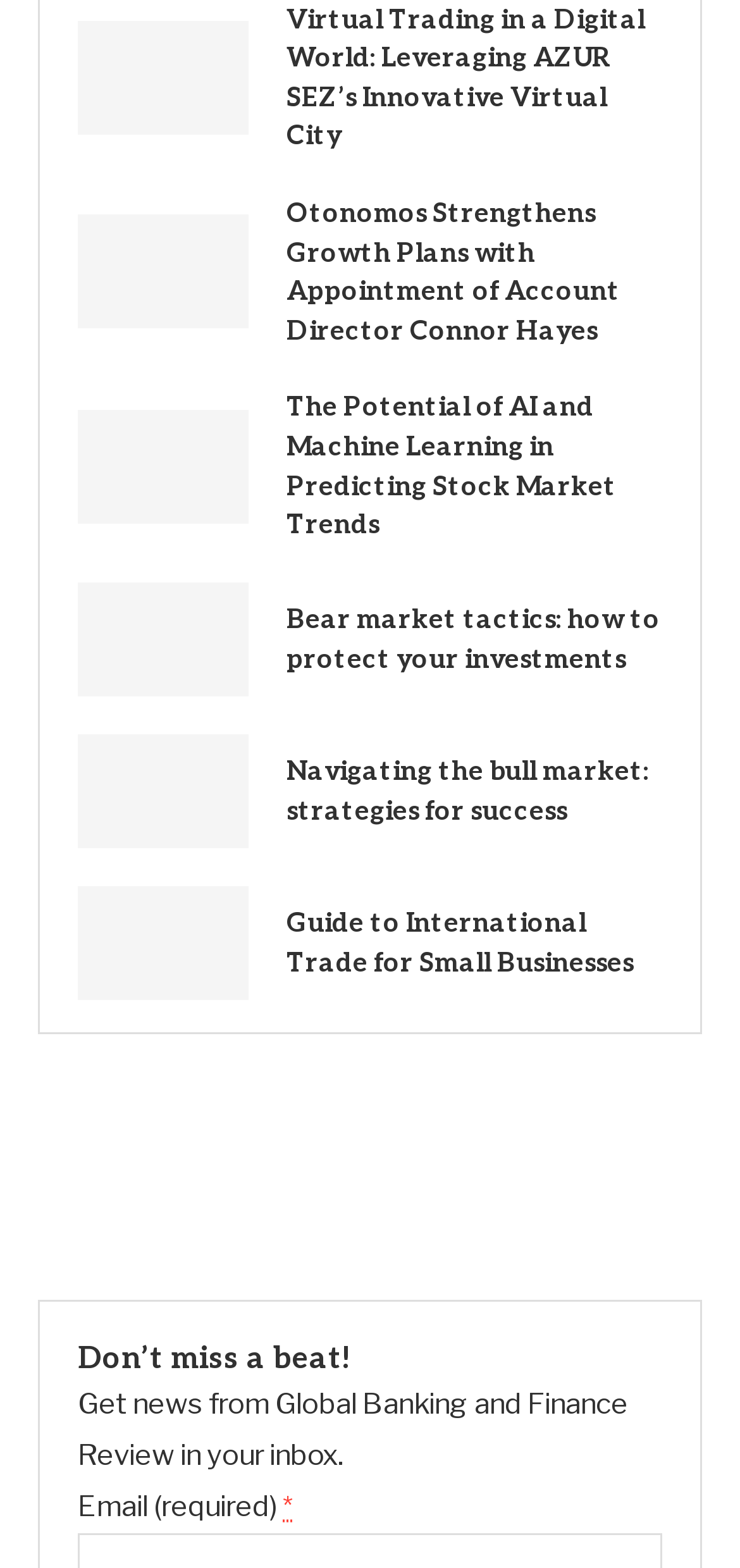What is the call-to-action at the bottom of the page?
Look at the image and construct a detailed response to the question.

The call-to-action at the bottom of the page is to subscribe to a newsletter or email updates from Global Banking and Finance Review, as indicated by the form and the text 'Get news from Global Banking and Finance Review in your inbox'.